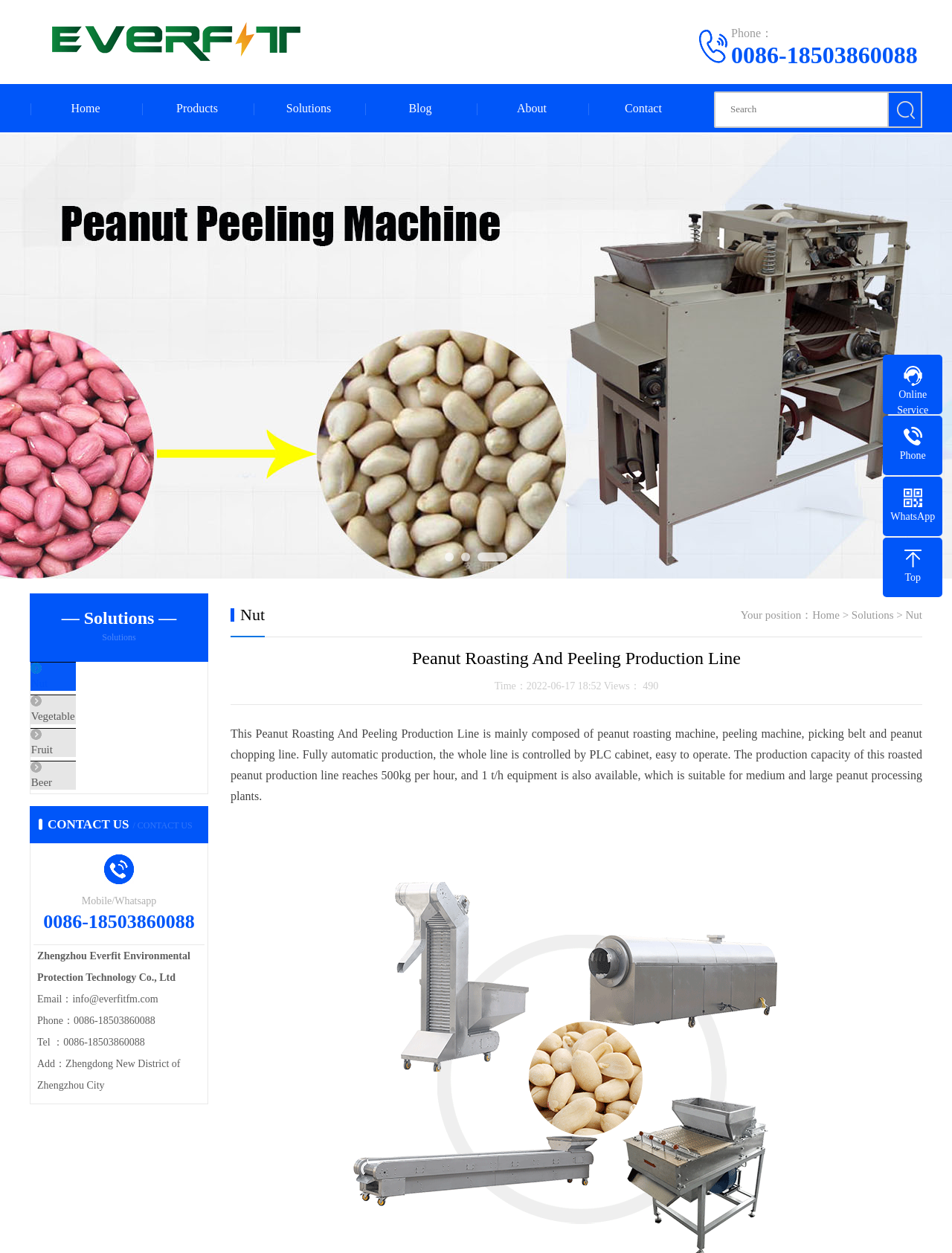Select the bounding box coordinates of the element I need to click to carry out the following instruction: "Contact us through phone".

[0.768, 0.021, 0.812, 0.031]